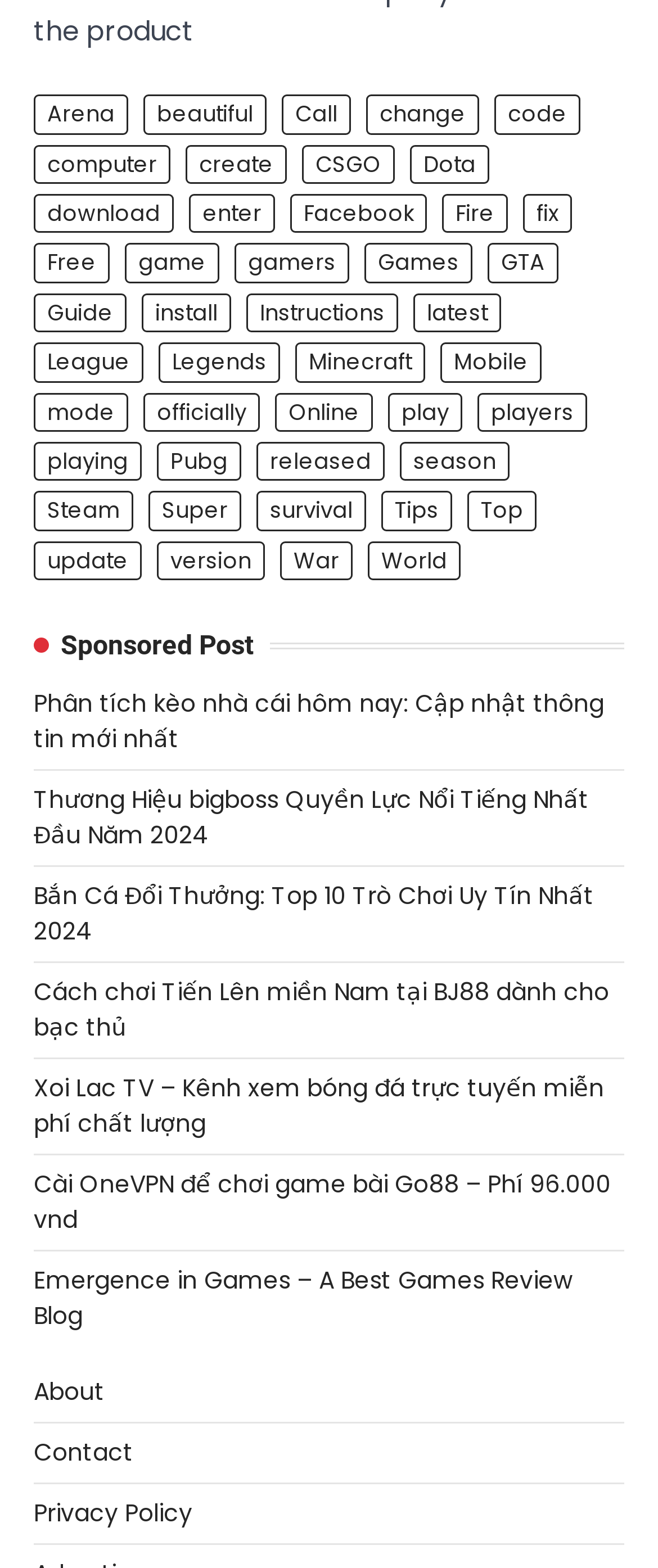Could you highlight the region that needs to be clicked to execute the instruction: "Click on the 'Arena' link"?

[0.051, 0.06, 0.195, 0.086]